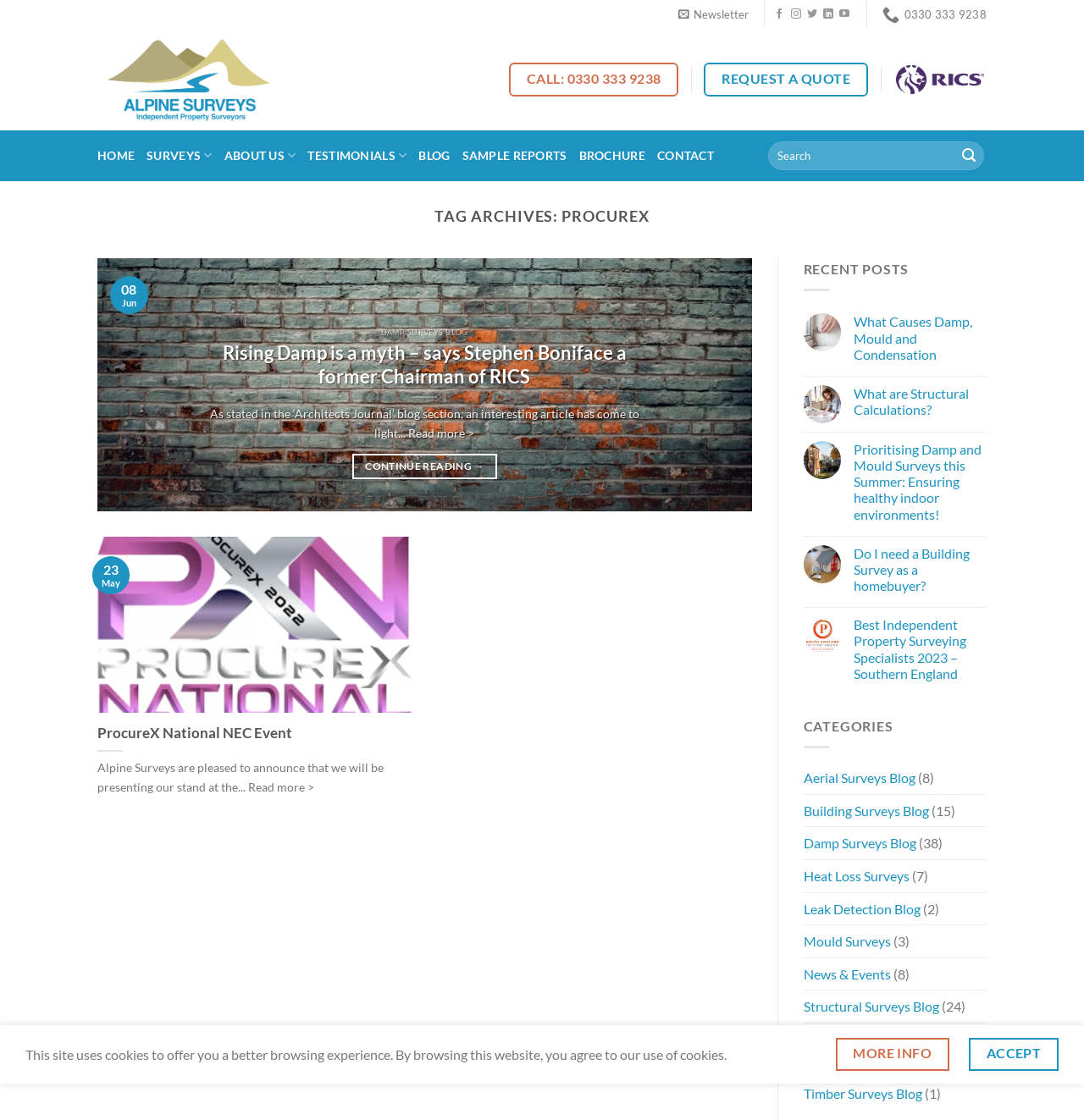Could you locate the bounding box coordinates for the section that should be clicked to accomplish this task: "Open the 'SupportWall' page".

None